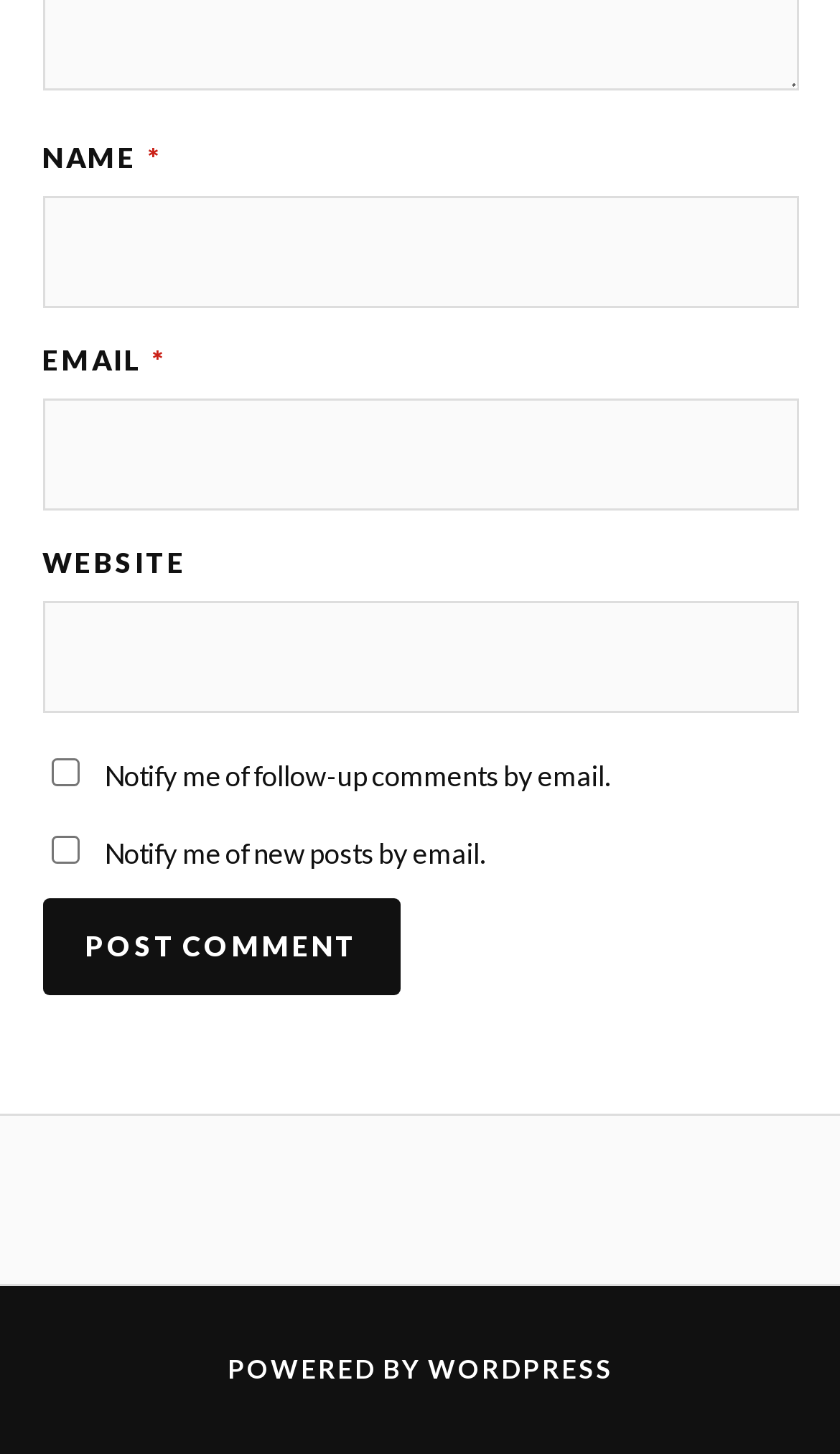Extract the bounding box coordinates for the HTML element that matches this description: "parent_node: WEBSITE name="url"". The coordinates should be four float numbers between 0 and 1, i.e., [left, top, right, bottom].

[0.05, 0.414, 0.95, 0.491]